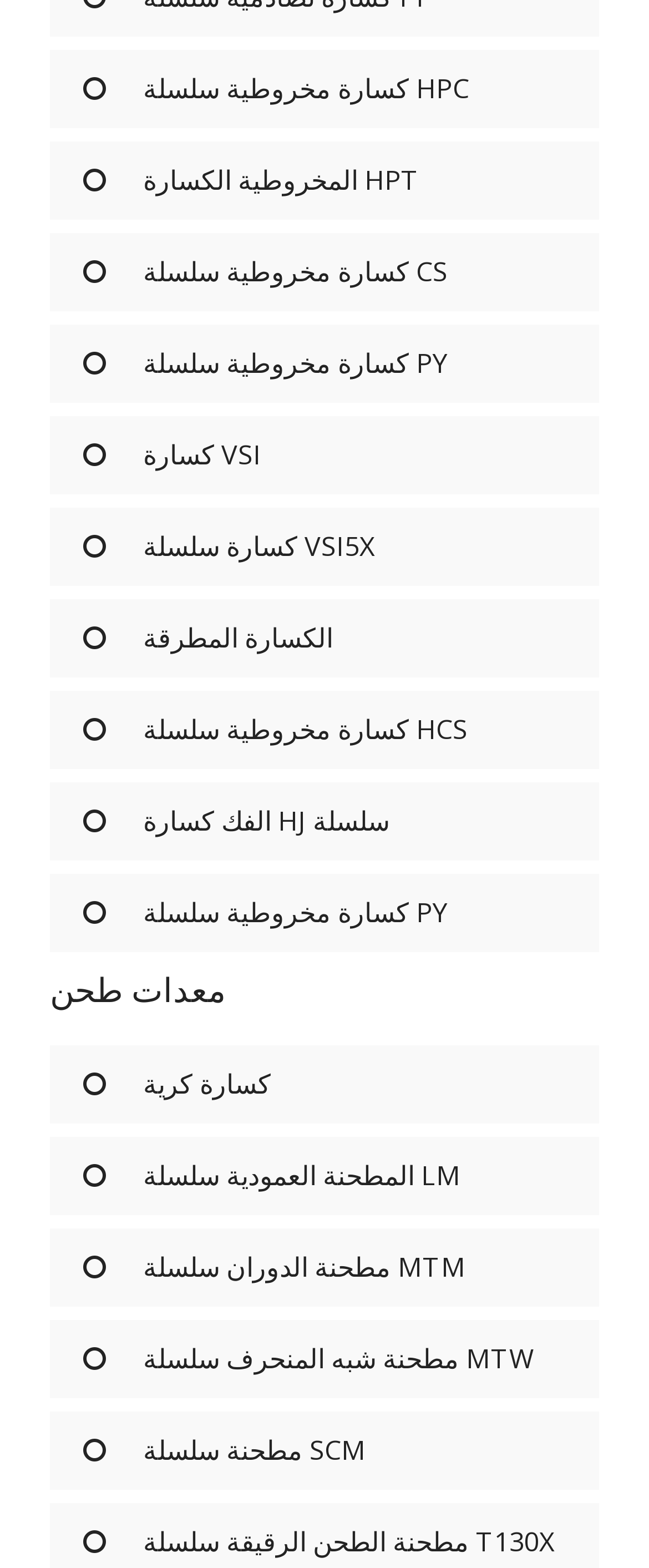What is the last grinding equipment listed?
Provide a short answer using one word or a brief phrase based on the image.

مطحنة الطحن الرقيقة سلسلة T130X